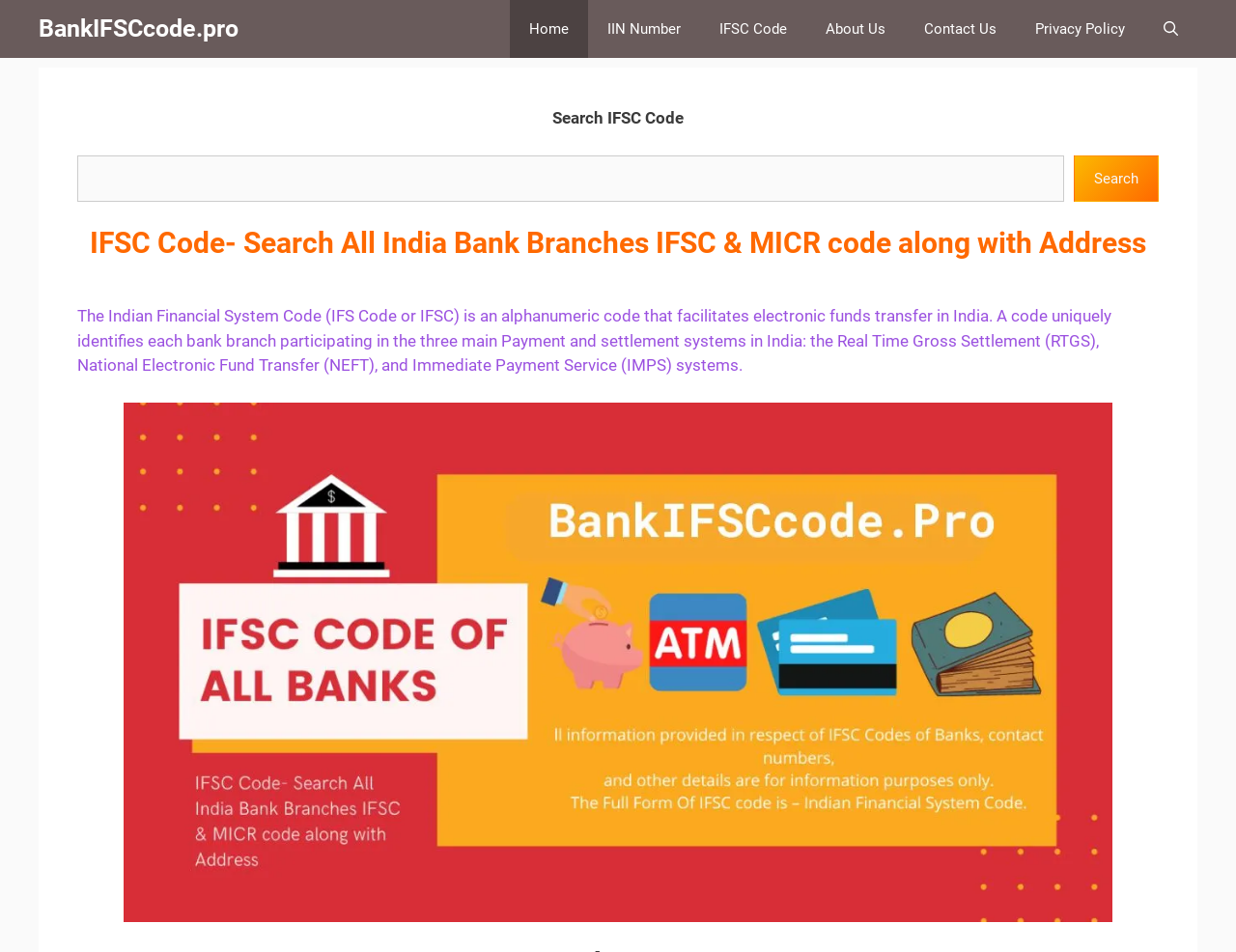Answer this question in one word or a short phrase: What is the purpose of the IFSC code?

Electronic funds transfer